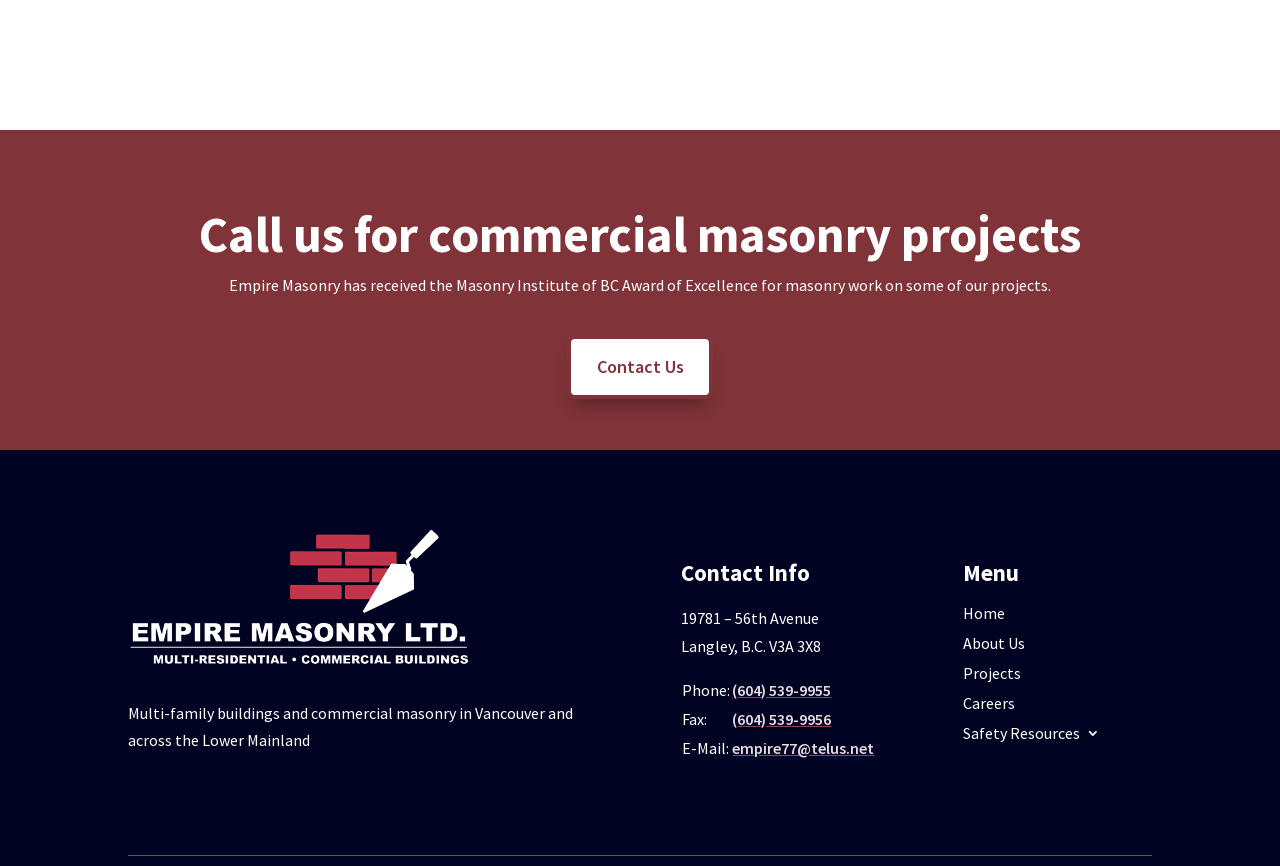Please provide the bounding box coordinates for the UI element as described: "Careers". The coordinates must be four floats between 0 and 1, represented as [left, top, right, bottom].

[0.753, 0.803, 0.793, 0.829]